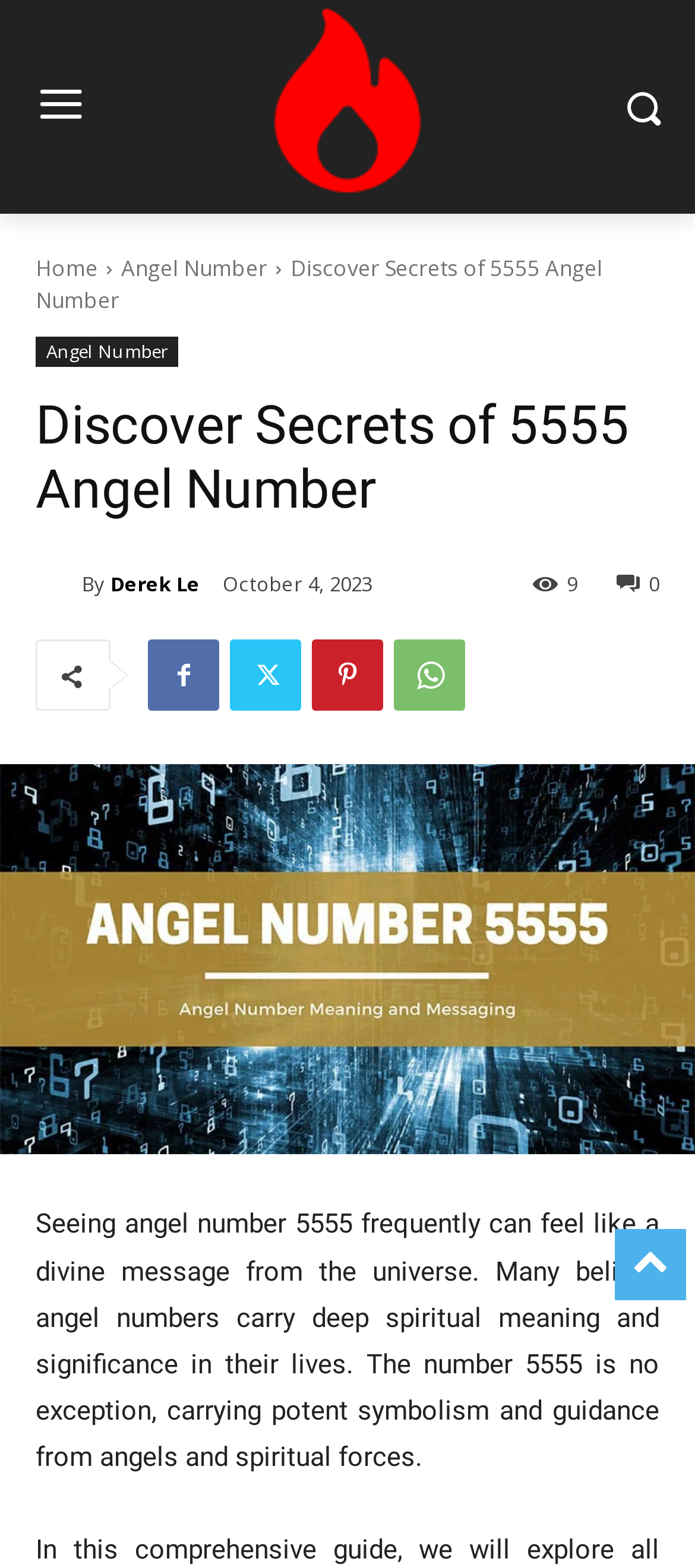Describe the webpage in detail, including text, images, and layout.

The webpage is about the spiritual significance of the 5555 Angel Number. At the top, there is a large image taking up most of the width, with a navigation menu to the left featuring links to "Home" and "Angel Number". The title "Discover Secrets of 5555 Angel Number" is prominently displayed in the center, with a smaller version of the same text above it.

Below the title, there is a section with the author's name, "Derek Le", accompanied by a small image and a link to the author's profile. The date "October 4, 2023" is also displayed in this section.

To the right of the author section, there are several social media links represented by icons. Below these icons, there is a large link to an article titled "5555 Angel Number - All You Need To Know", which takes up the full width of the page and features a background image.

The main content of the webpage starts below this link, with a paragraph of text that explains the significance of seeing the 5555 Angel Number frequently. The text describes the number as carrying potent symbolism and guidance from angels and spiritual forces.